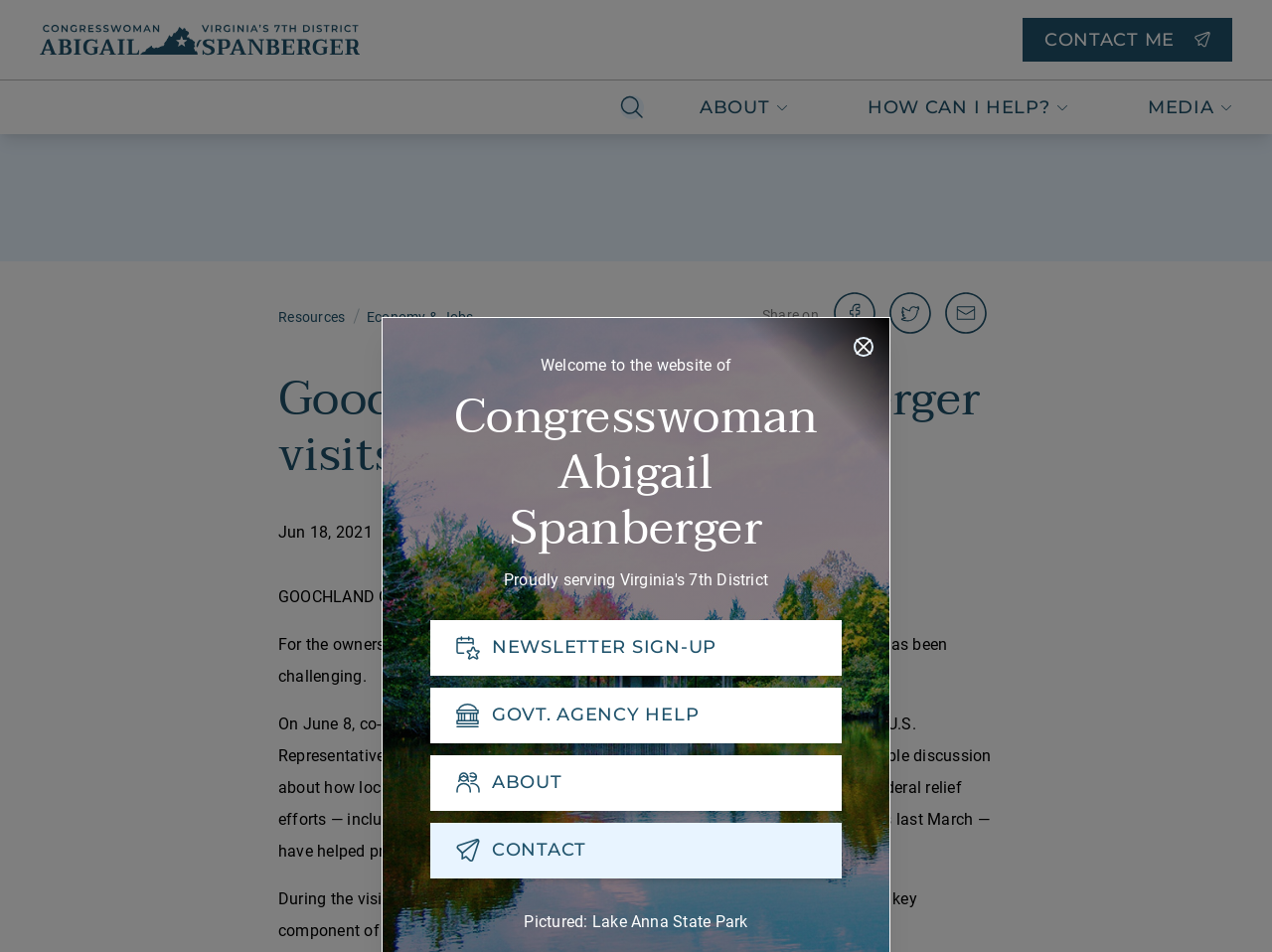Kindly determine the bounding box coordinates for the area that needs to be clicked to execute this instruction: "Contact Abigail Spanberger".

[0.804, 0.032, 0.969, 0.052]